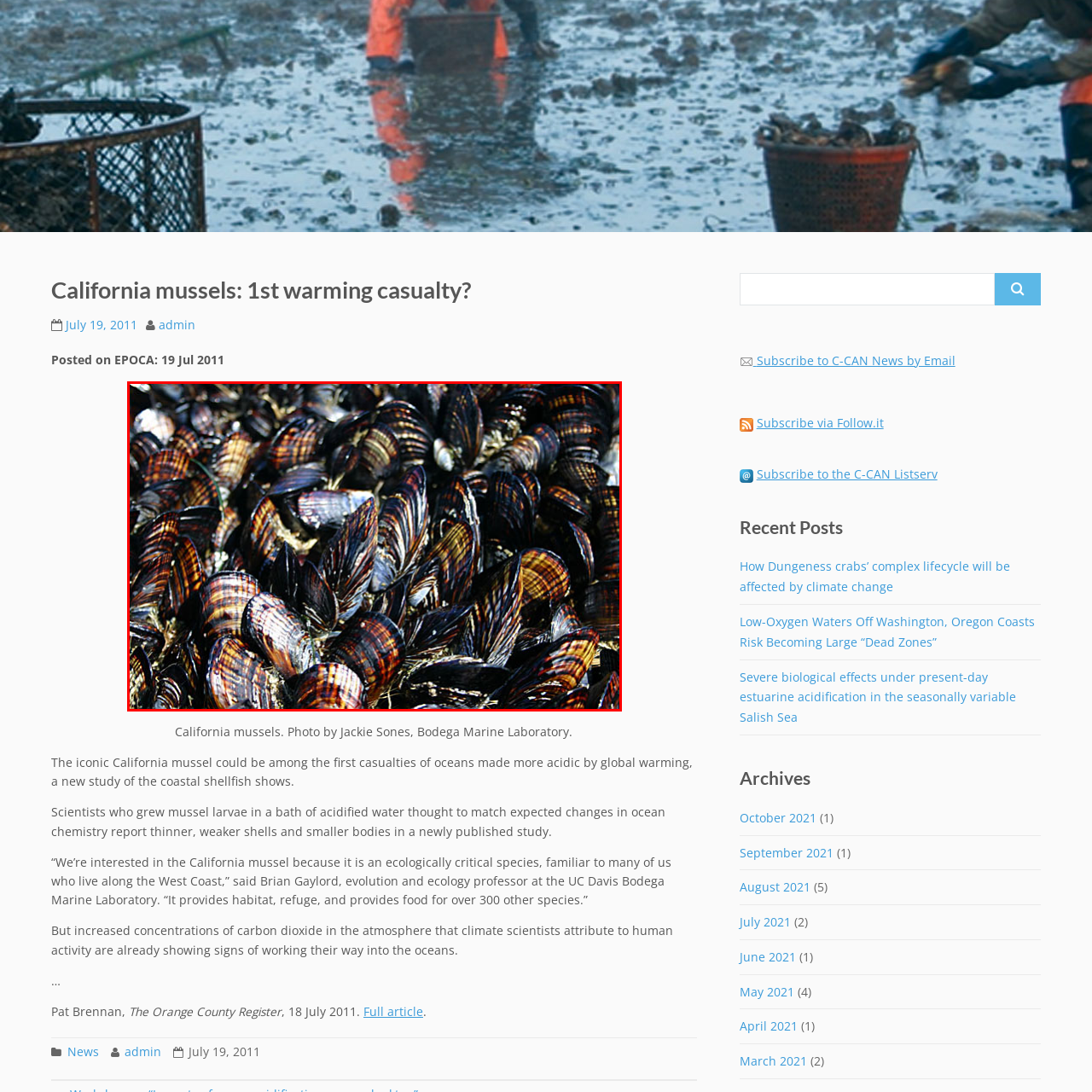Generate a comprehensive caption for the image that is marked by the red border.

The image features a dense cluster of California mussels, showcasing the intricate patterns and colors of their shells. The mussels exhibit rich, dark hues with accents of iridescent purple and bronze, creating a striking visual texture. This close-up perspective highlights the ecological significance of California mussels, which are not only a vital part of marine ecosystems but also an indicator of environmental health. The image is associated with a discussion on the potential impact of climate change on this iconic species, emphasizing concerns about the acidity of oceans and its effects on shell formation and overall survival.